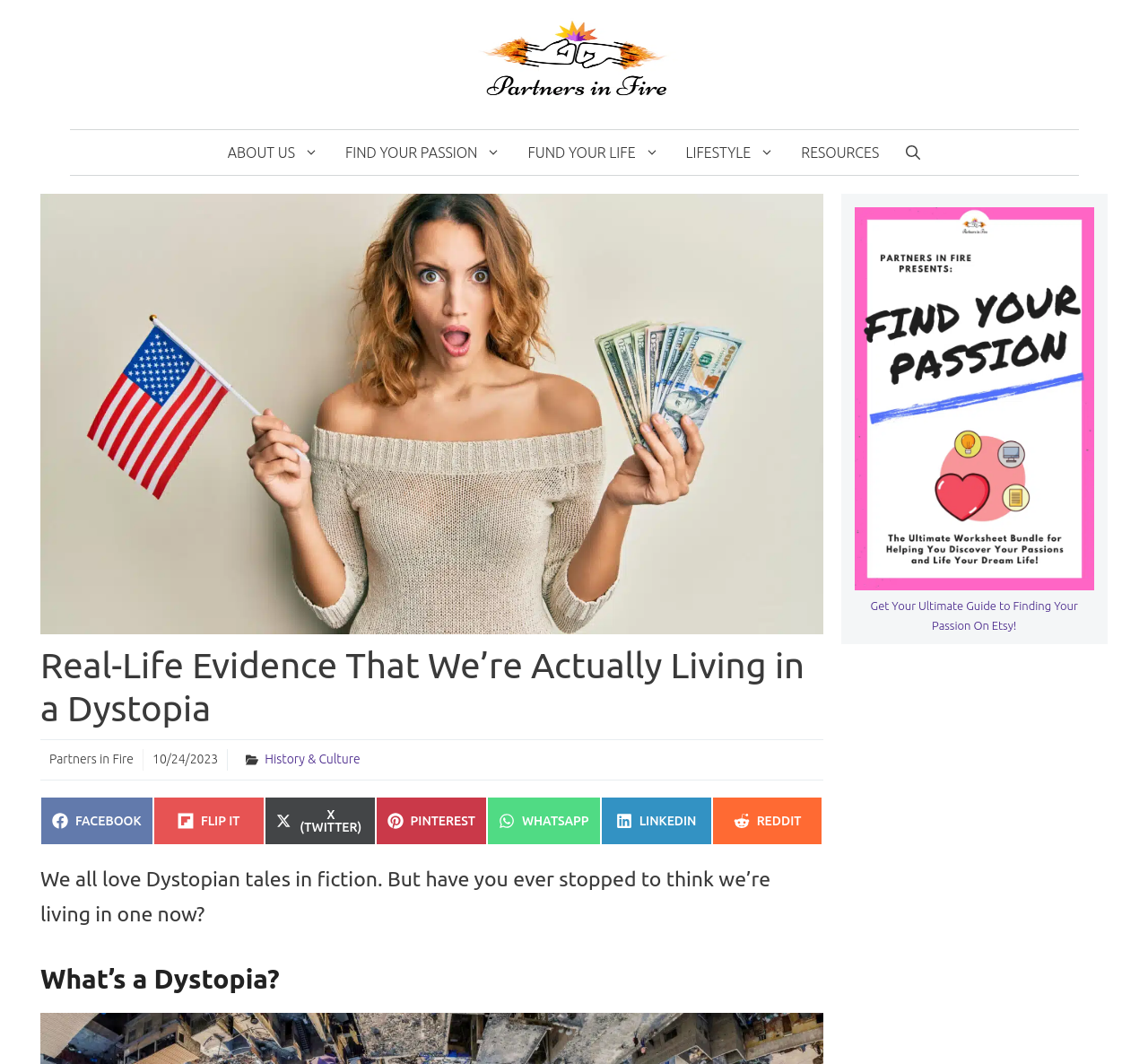Find the bounding box coordinates of the clickable area that will achieve the following instruction: "Share on Facebook".

[0.035, 0.749, 0.133, 0.794]